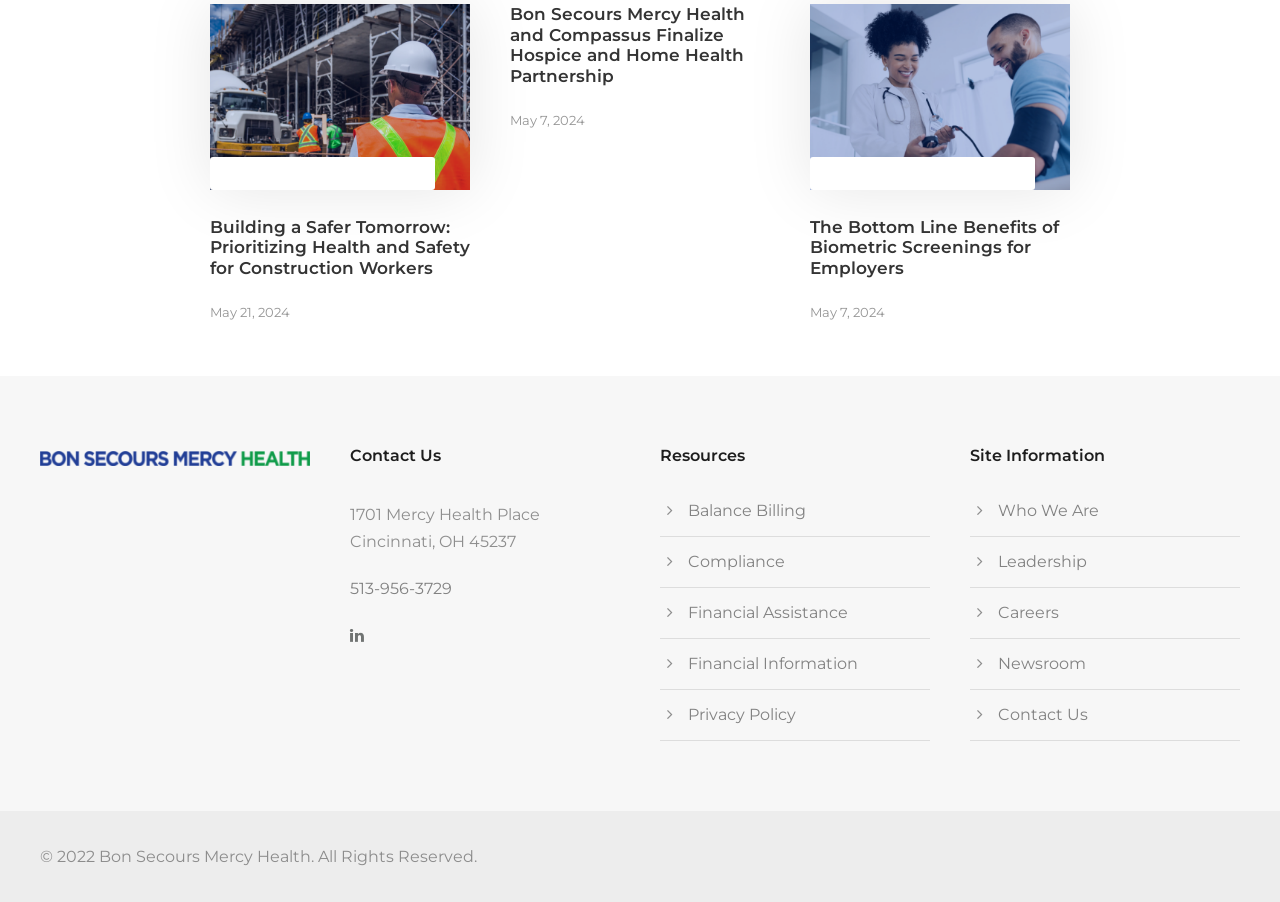What is the main topic of the webpage?
Using the image, answer in one word or phrase.

Health and Safety